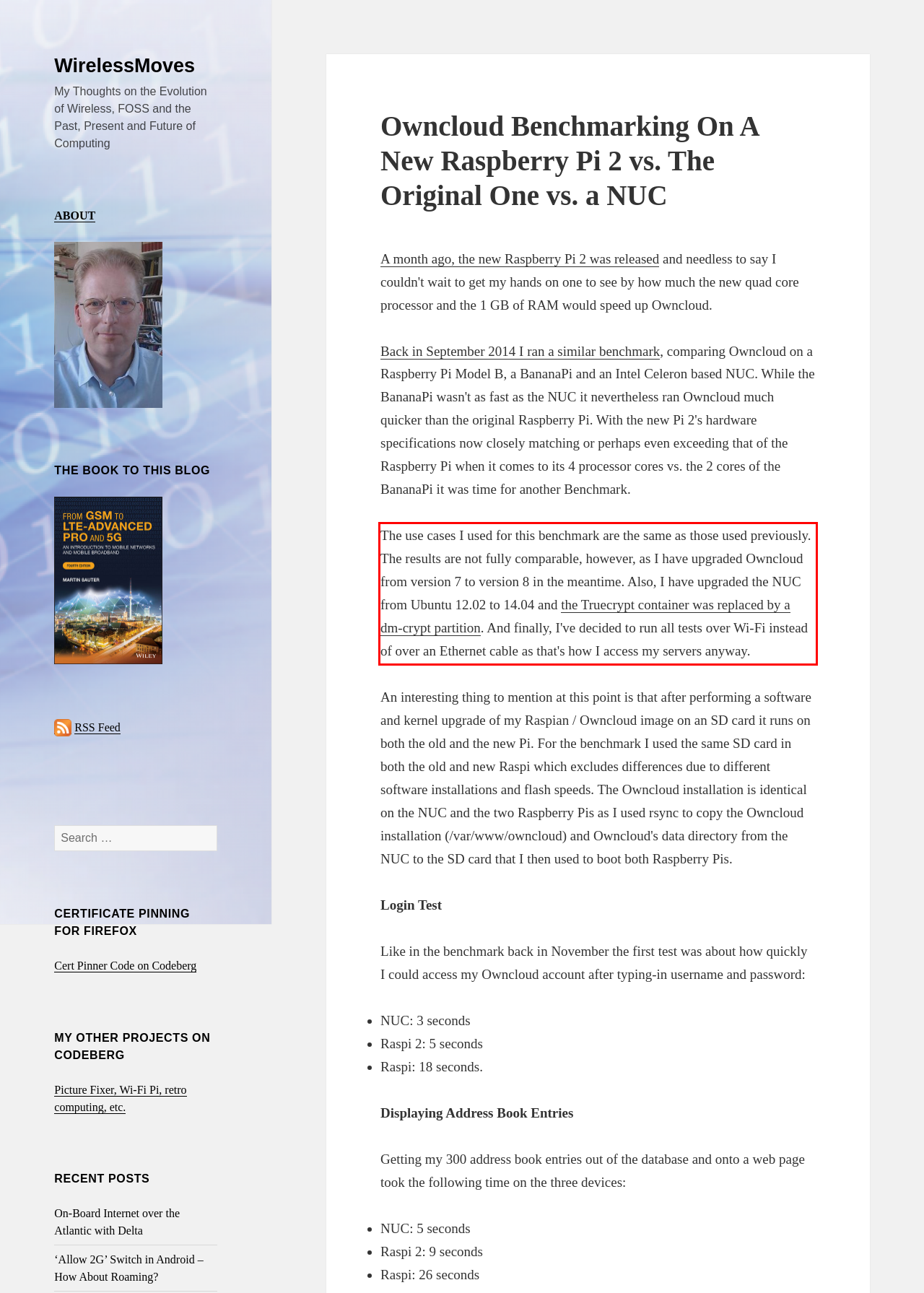Locate the red bounding box in the provided webpage screenshot and use OCR to determine the text content inside it.

The use cases I used for this benchmark are the same as those used previously. The results are not fully comparable, however, as I have upgraded Owncloud from version 7 to version 8 in the meantime. Also, I have upgraded the NUC from Ubuntu 12.02 to 14.04 and the Truecrypt container was replaced by a dm-crypt partition. And finally, I've decided to run all tests over Wi-Fi instead of over an Ethernet cable as that's how I access my servers anyway.